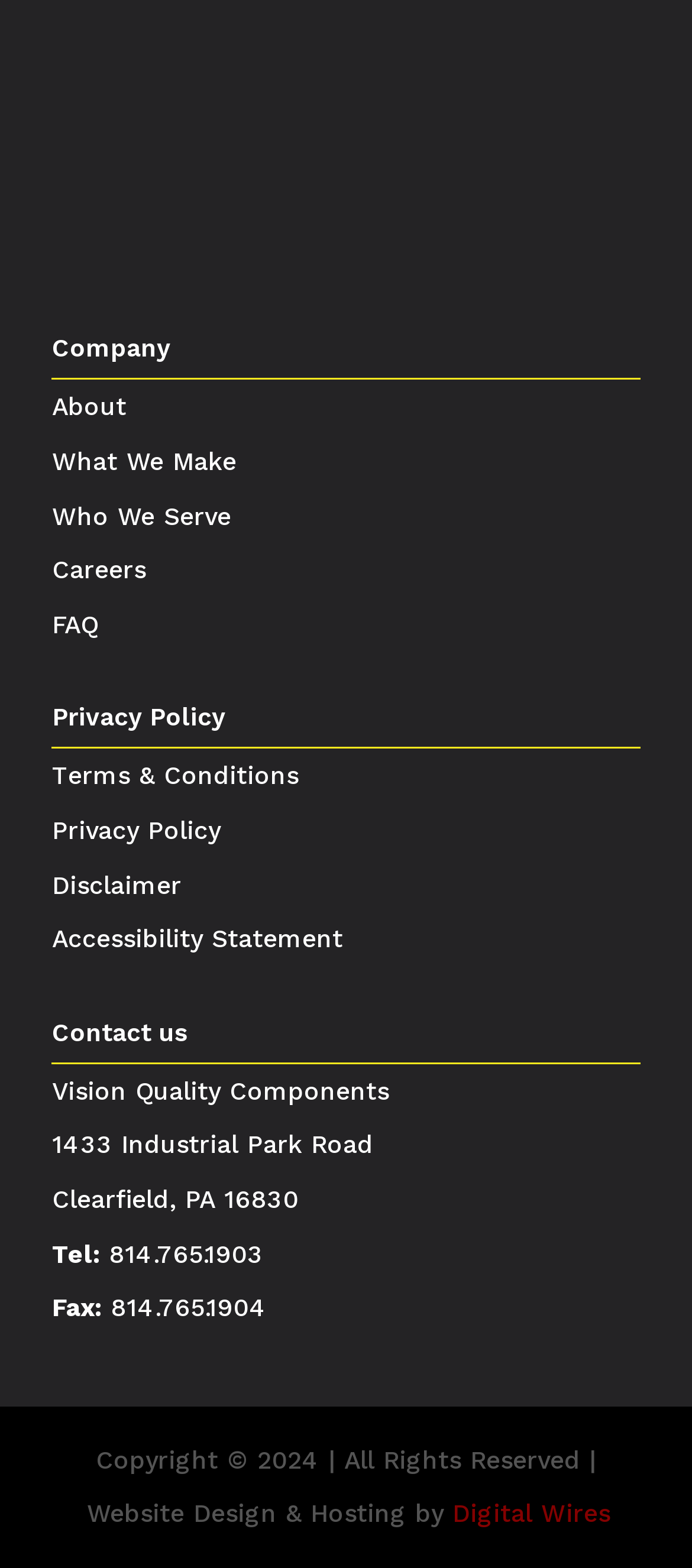Pinpoint the bounding box coordinates of the clickable area needed to execute the instruction: "Call 814.765.1903". The coordinates should be specified as four float numbers between 0 and 1, i.e., [left, top, right, bottom].

[0.157, 0.79, 0.38, 0.808]